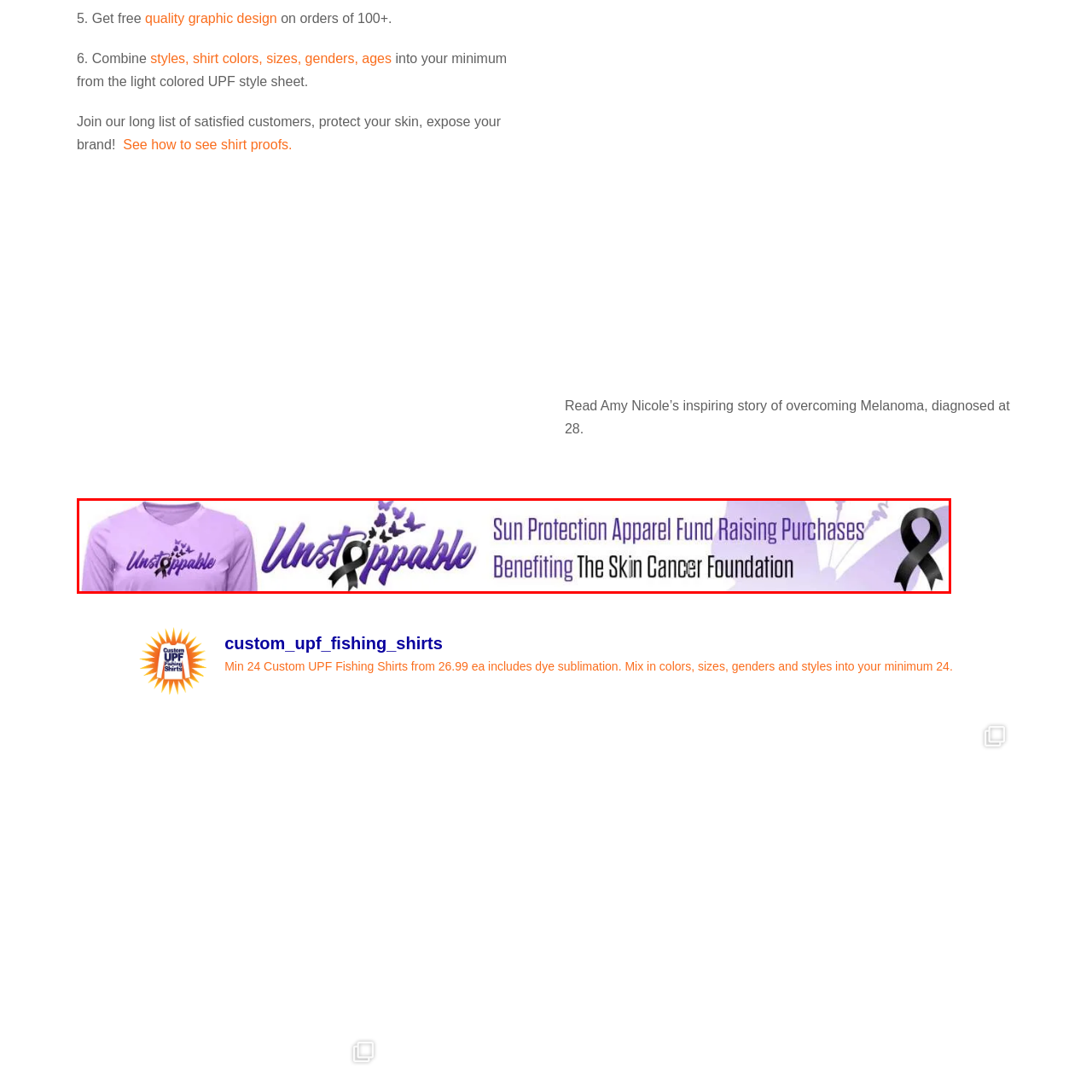What do the purple butterflies symbolize?
Review the image highlighted by the red bounding box and respond with a brief answer in one word or phrase.

Resilience and hope